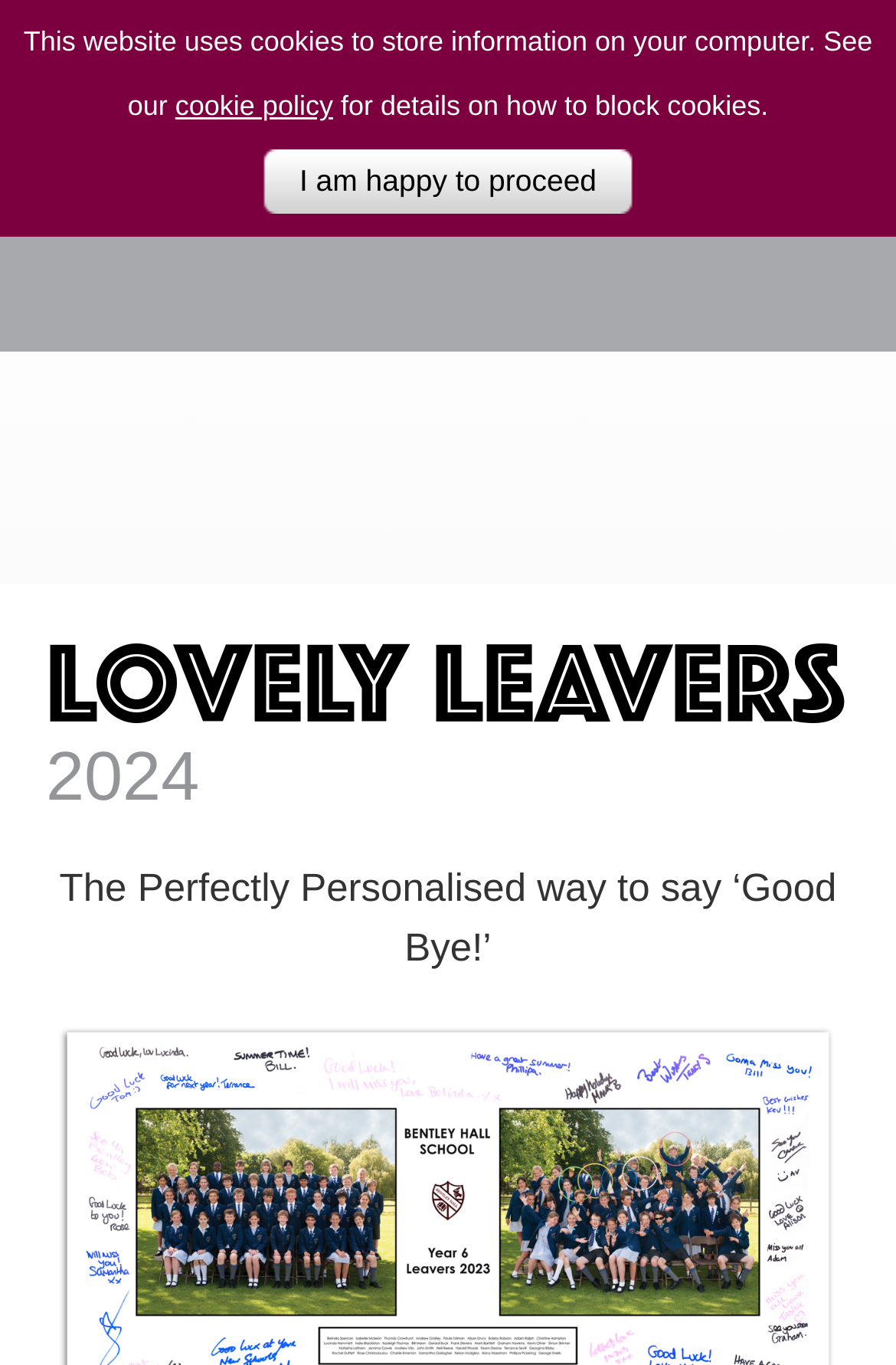What is the main title of the webpage?
Provide a concise answer using a single word or phrase based on the image.

LOVELY LEAVERS